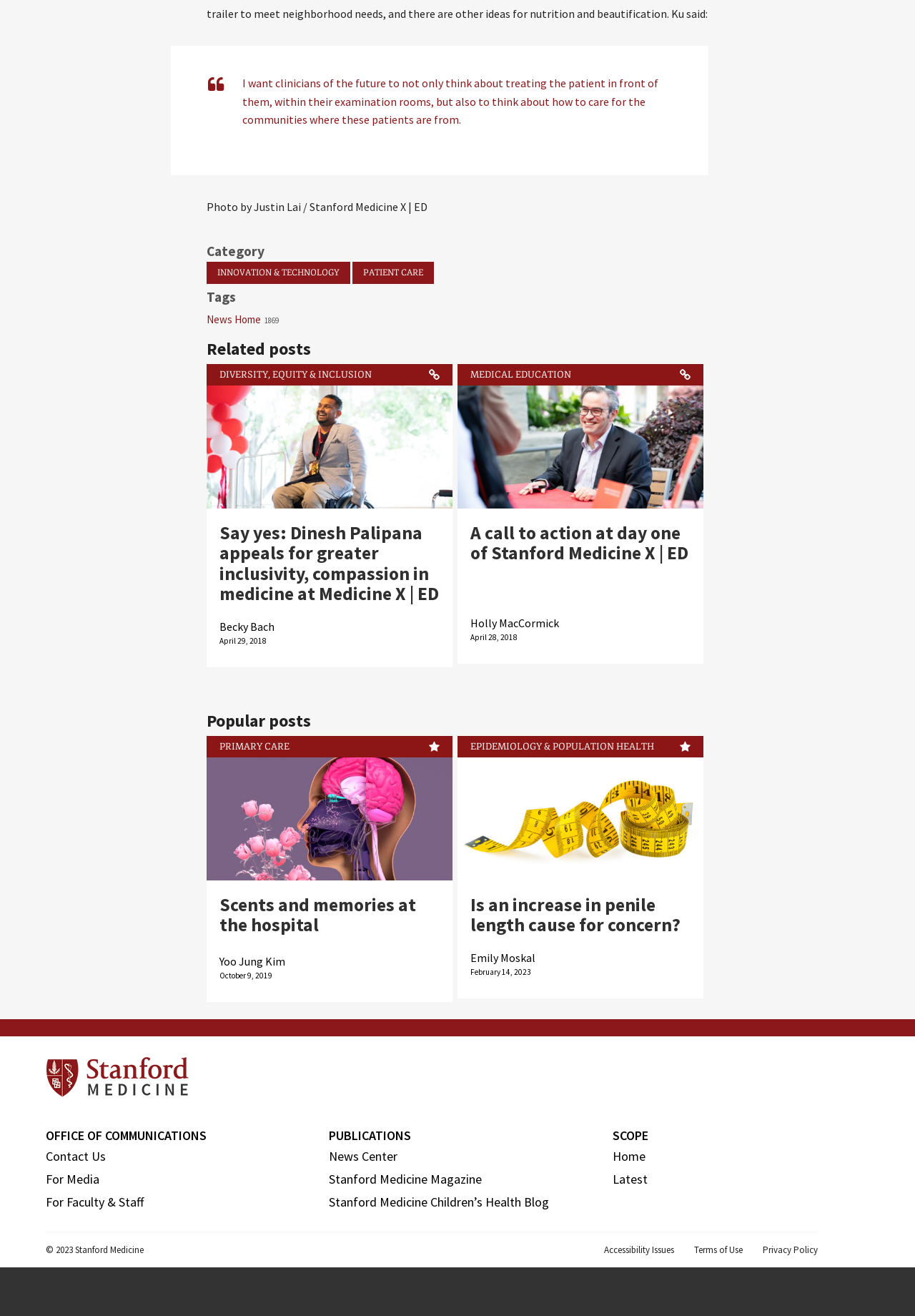What is the publication date of the article 'Is an increase in penile length cause for concern?'? Using the information from the screenshot, answer with a single word or phrase.

February 14, 2023